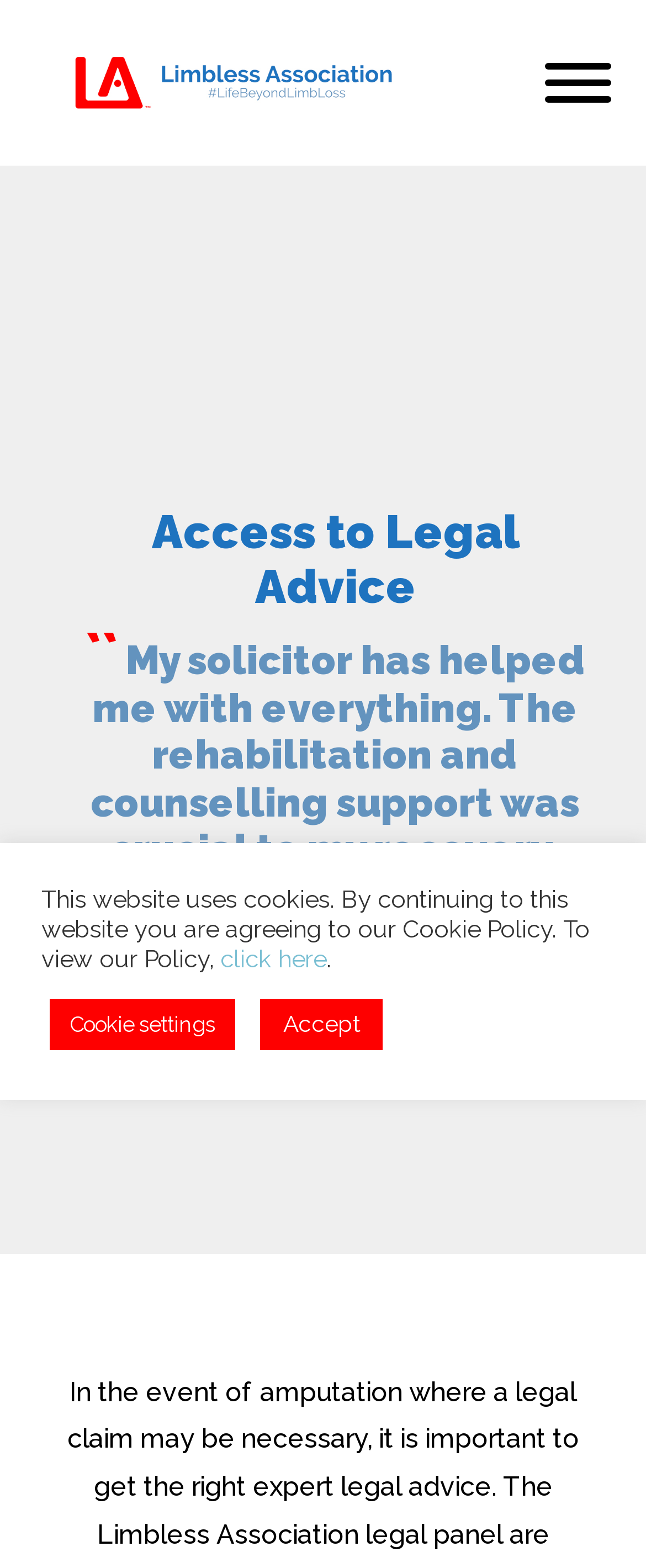What is the image above the heading about?
Please answer the question with as much detail as possible using the screenshot.

The image above the heading is likely related to the Limbless Association, which is the organization behind the website, and may be a logo or a representation of the organization's purpose.